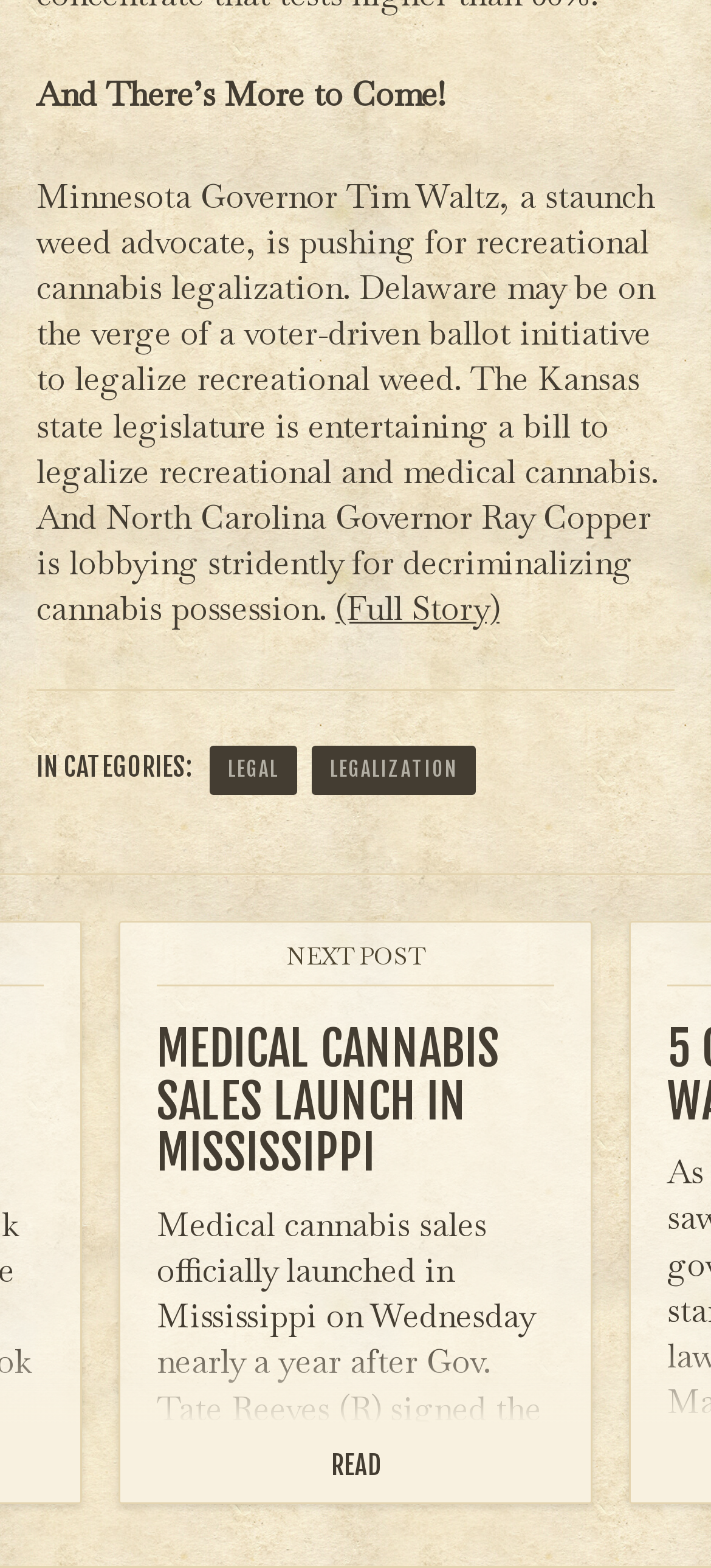Respond to the question below with a single word or phrase: What is the title of the next post?

MEDICAL CANNABIS SALES LAUNCH IN MISSISSIPPI